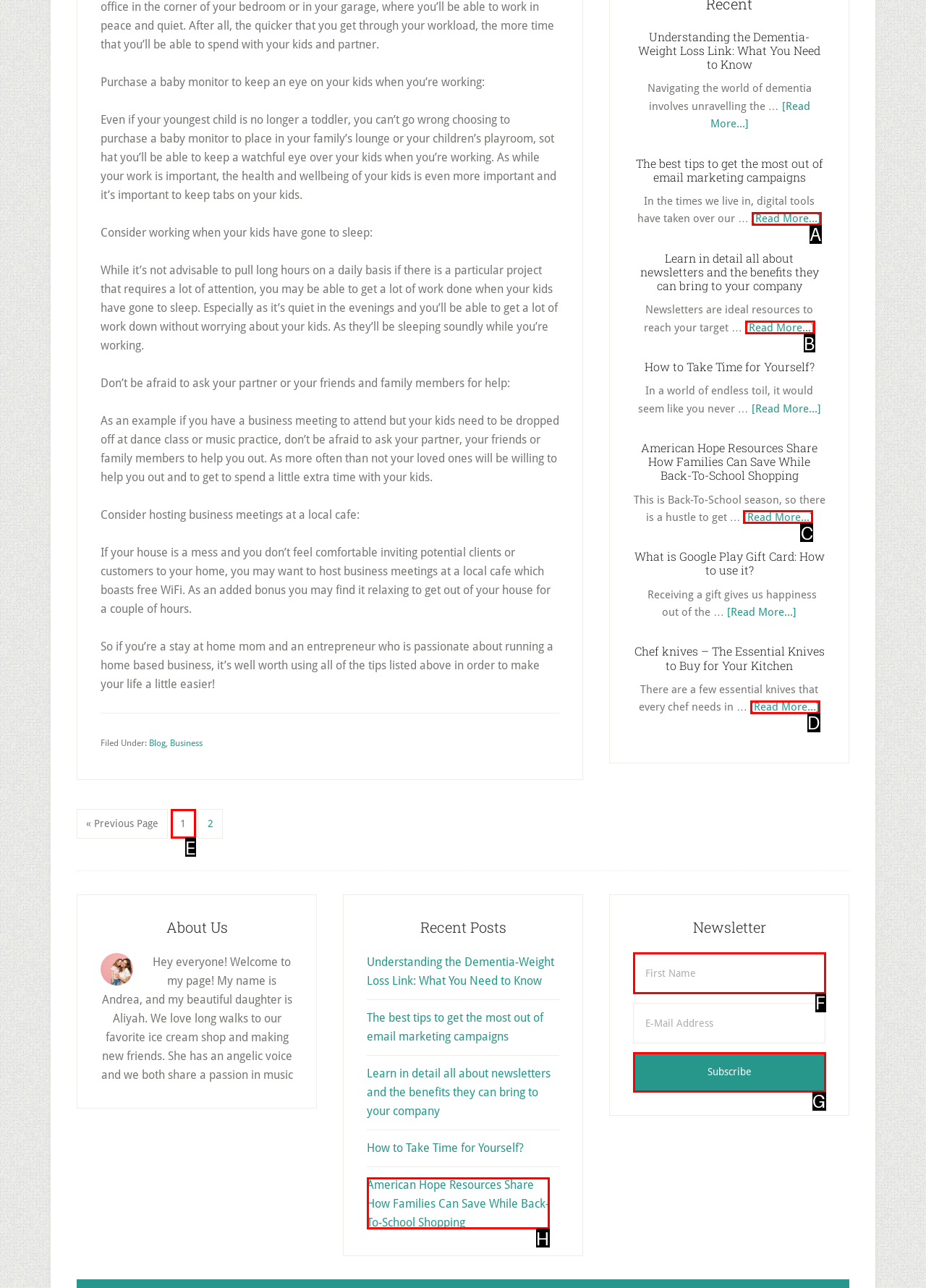Select the letter of the UI element that best matches: Go to page 1
Answer with the letter of the correct option directly.

E